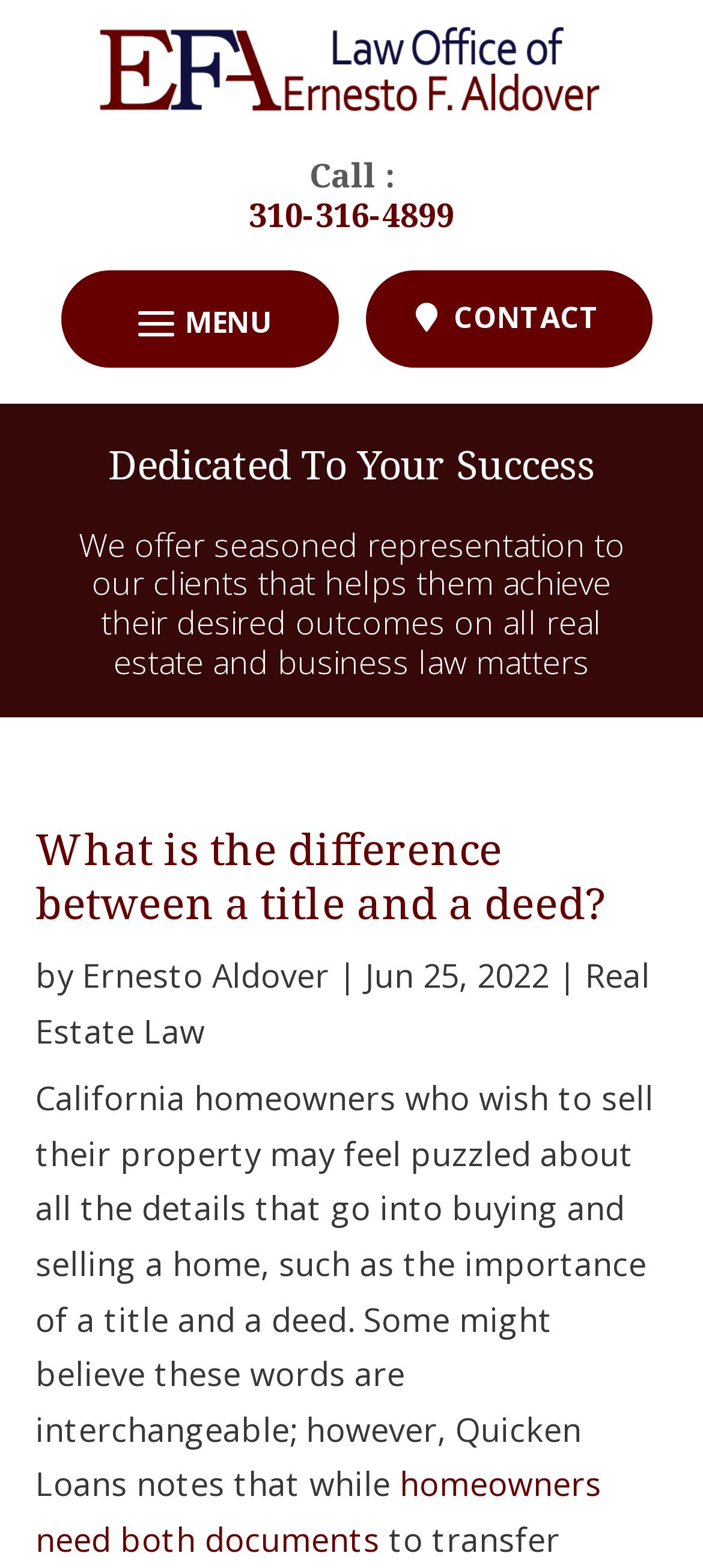Generate the text content of the main heading of the webpage.

What is the difference between a title and a deed?